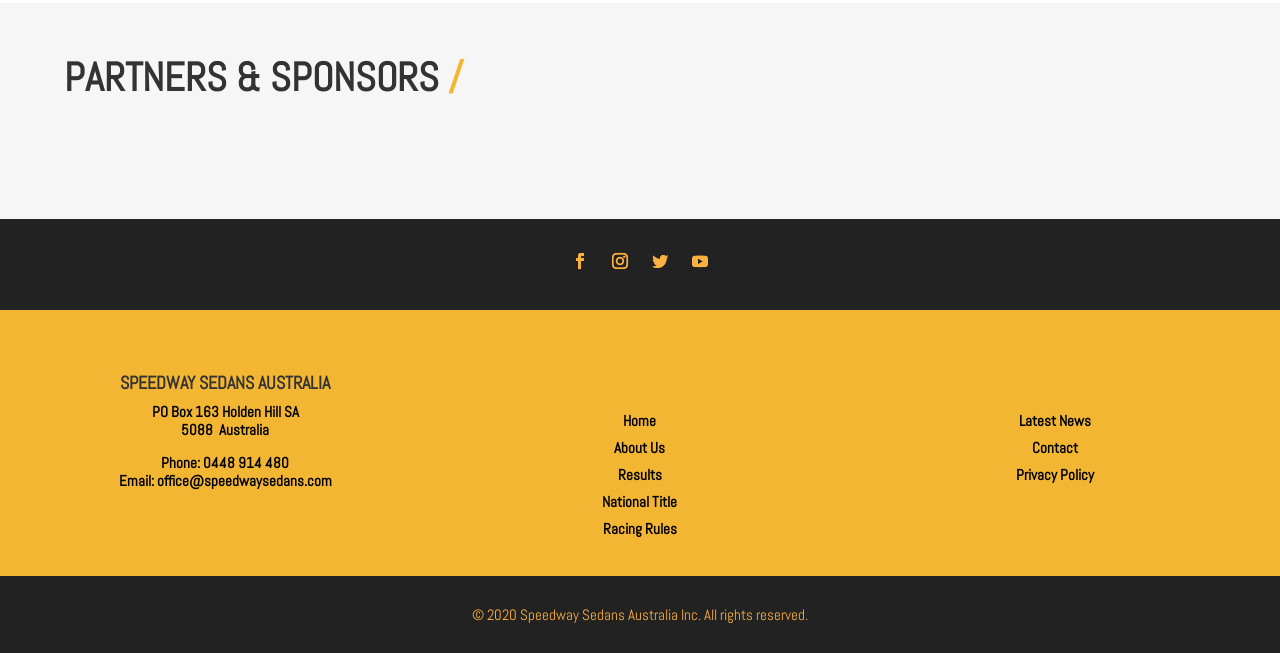What is the phone number?
From the image, respond with a single word or phrase.

0448 914 480